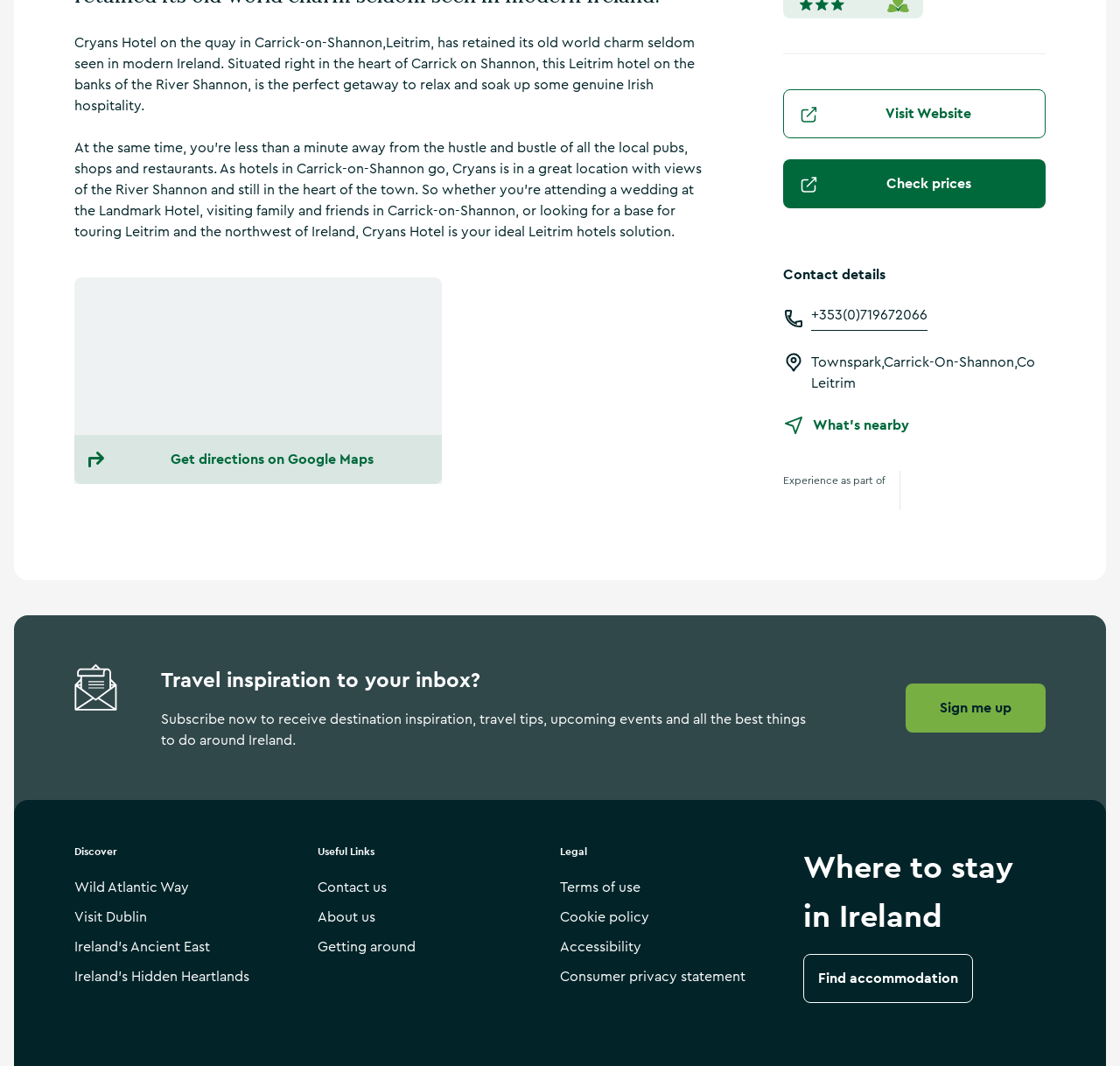Find the bounding box coordinates corresponding to the UI element with the description: "Where to stay in Ireland". The coordinates should be formatted as [left, top, right, bottom], with values as floats between 0 and 1.

[0.717, 0.79, 0.934, 0.895]